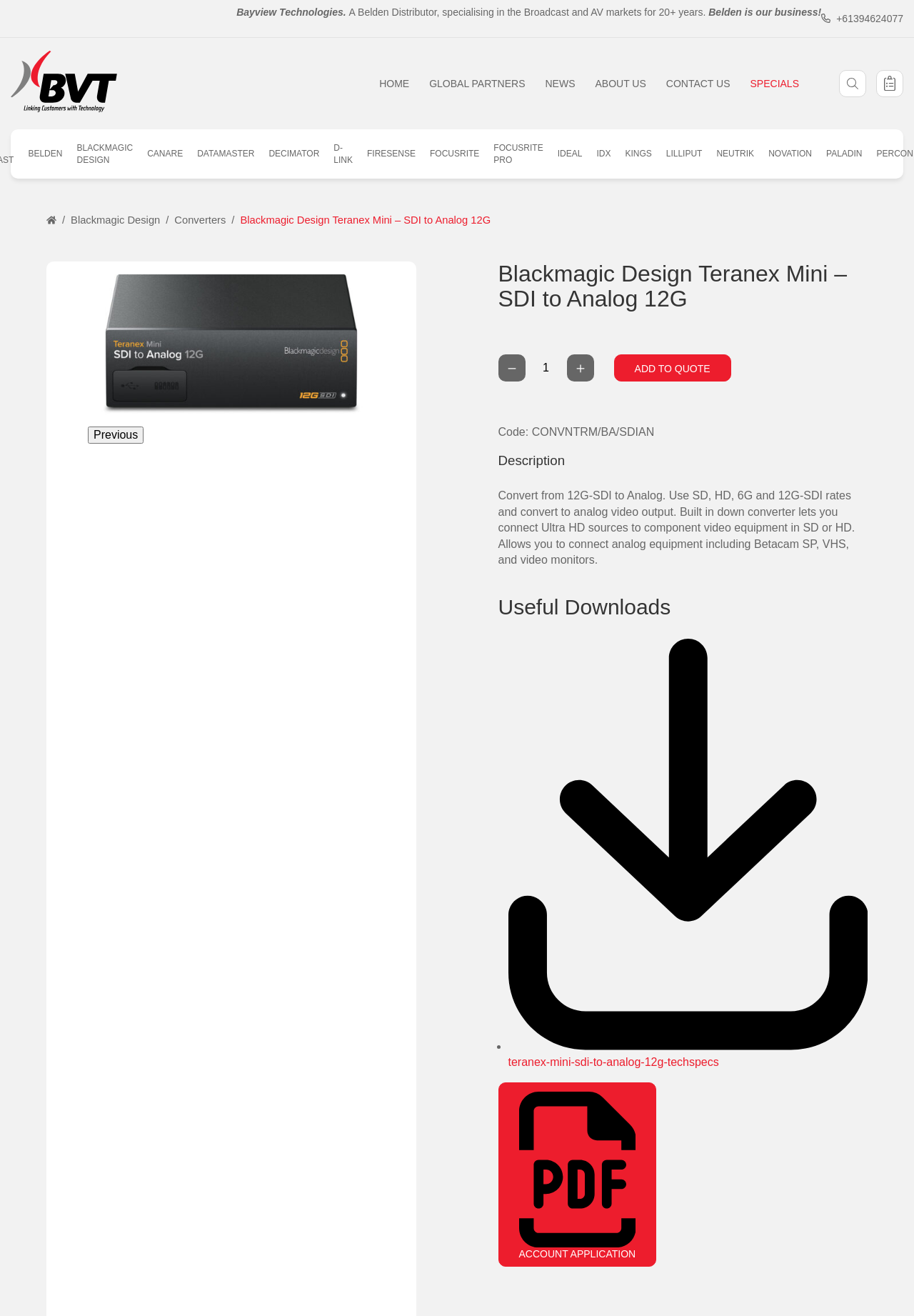What is the format of the code shown on the webpage?
Look at the screenshot and provide an in-depth answer.

I looked at the static text element on the webpage and found the code 'Code: CONVNTRM/BA/SDIAN' which is a unique identifier for the product 'Blackmagic Design Teranex Mini – SDI to Analog 12G'.